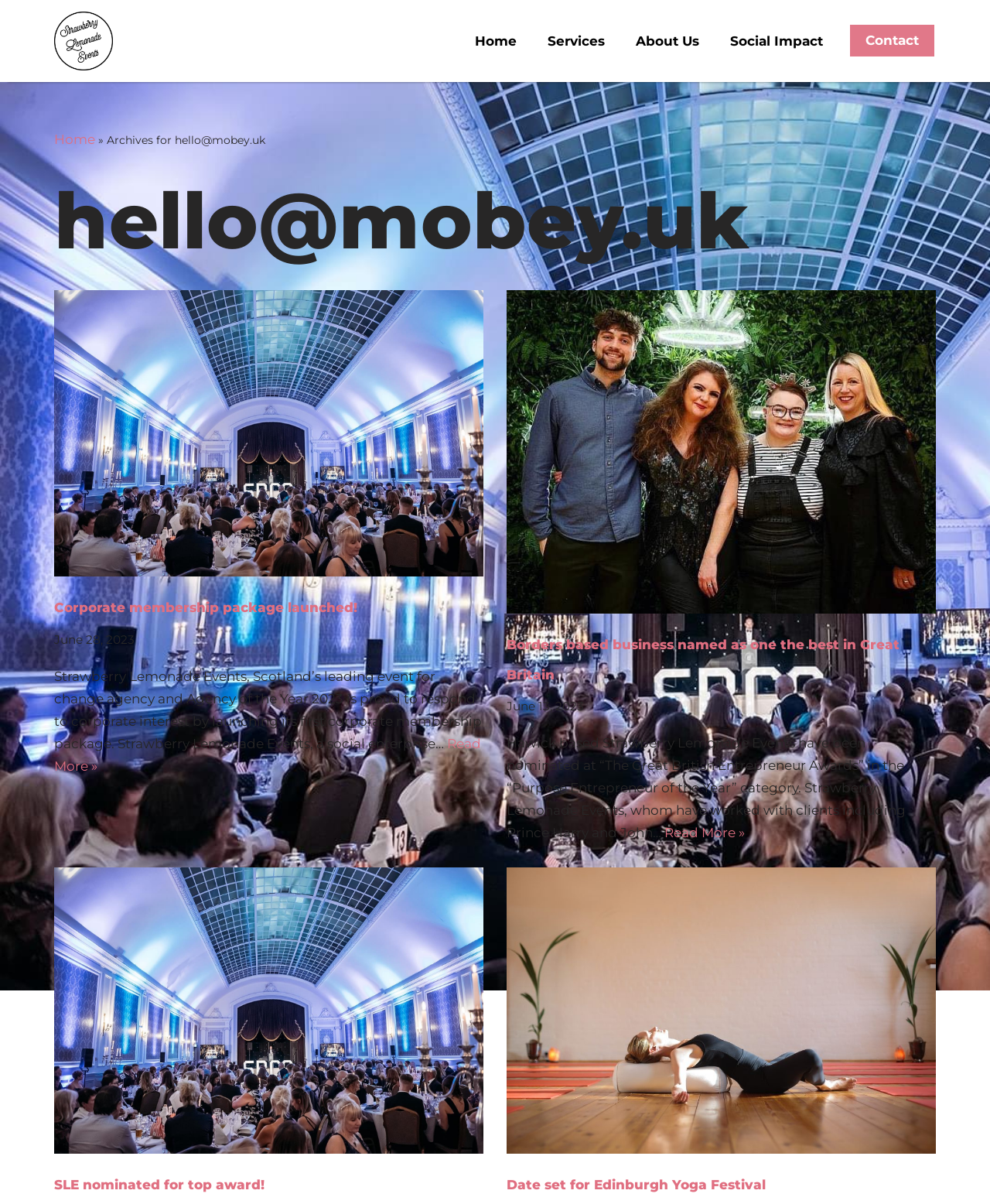How many links are in the navigation menu?
Refer to the image and provide a concise answer in one word or phrase.

5